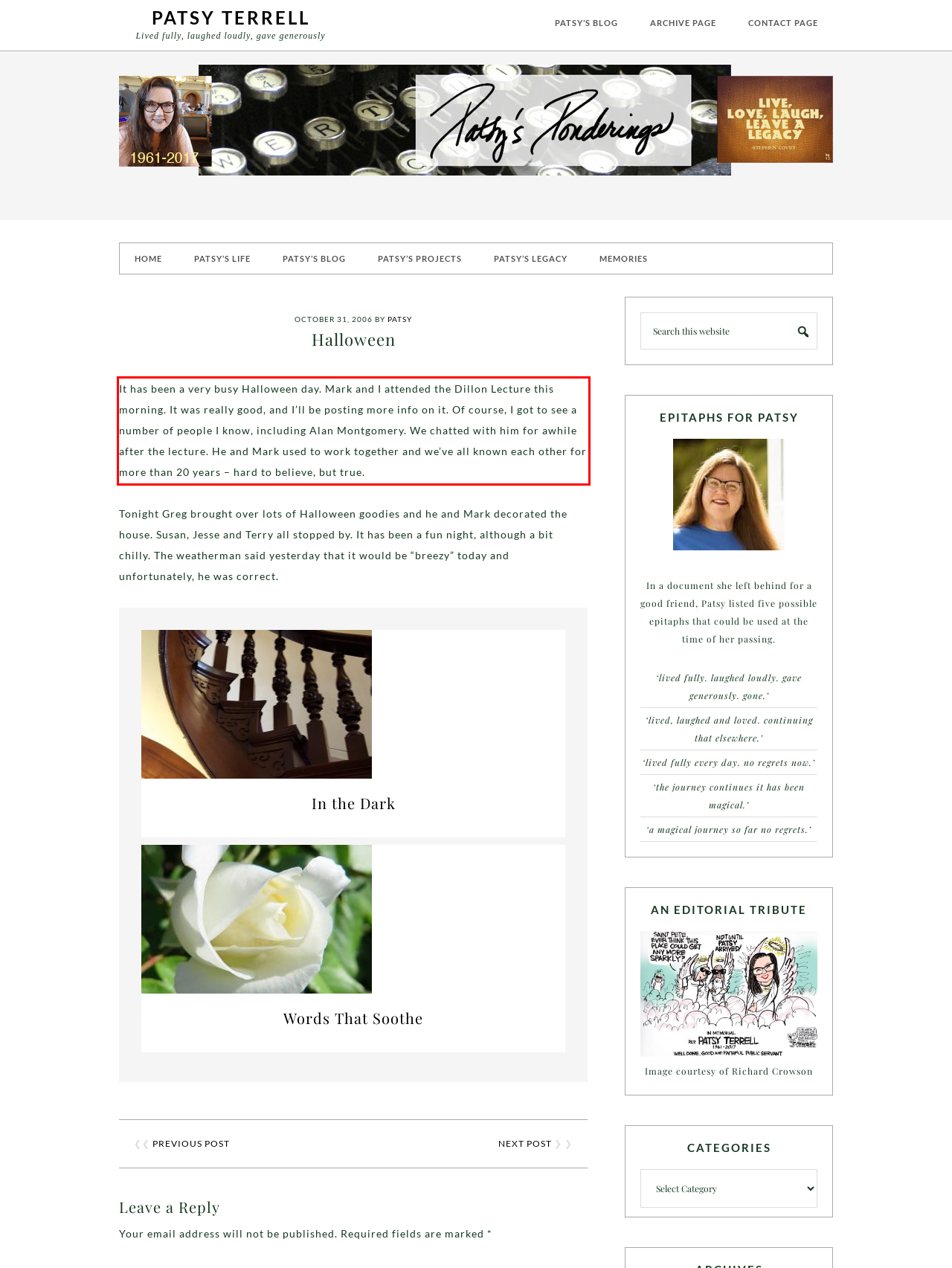Using the provided screenshot of a webpage, recognize the text inside the red rectangle bounding box by performing OCR.

It has been a very busy Halloween day. Mark and I attended the Dillon Lecture this morning. It was really good, and I’ll be posting more info on it. Of course, I got to see a number of people I know, including Alan Montgomery. We chatted with him for awhile after the lecture. He and Mark used to work together and we’ve all known each other for more than 20 years – hard to believe, but true.